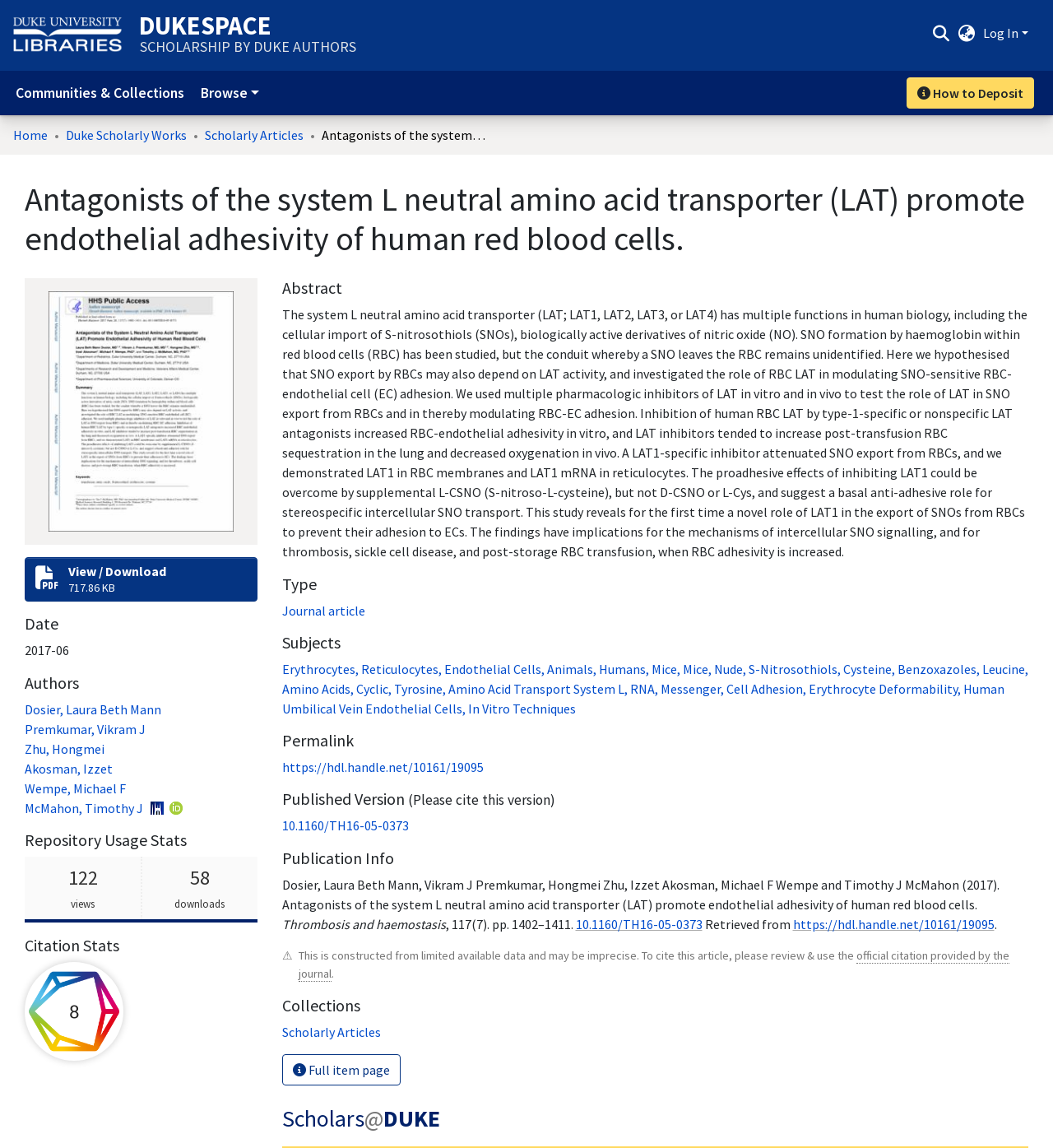Identify and provide the title of the webpage.

Antagonists of the system L neutral amino acid transporter (LAT) promote endothelial adhesivity of human red blood cells.